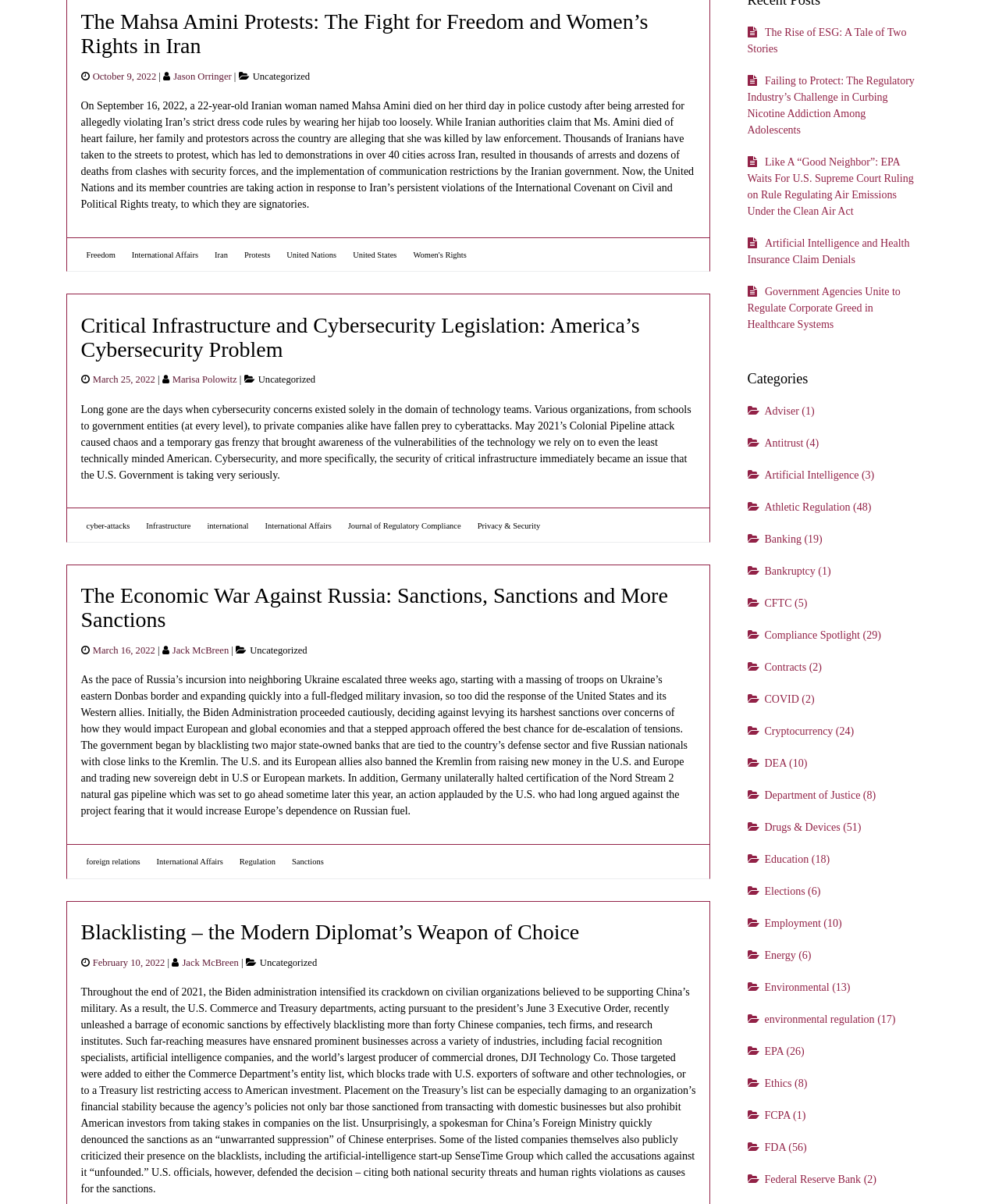Identify the bounding box for the UI element that is described as follows: "United States".

[0.353, 0.208, 0.397, 0.215]